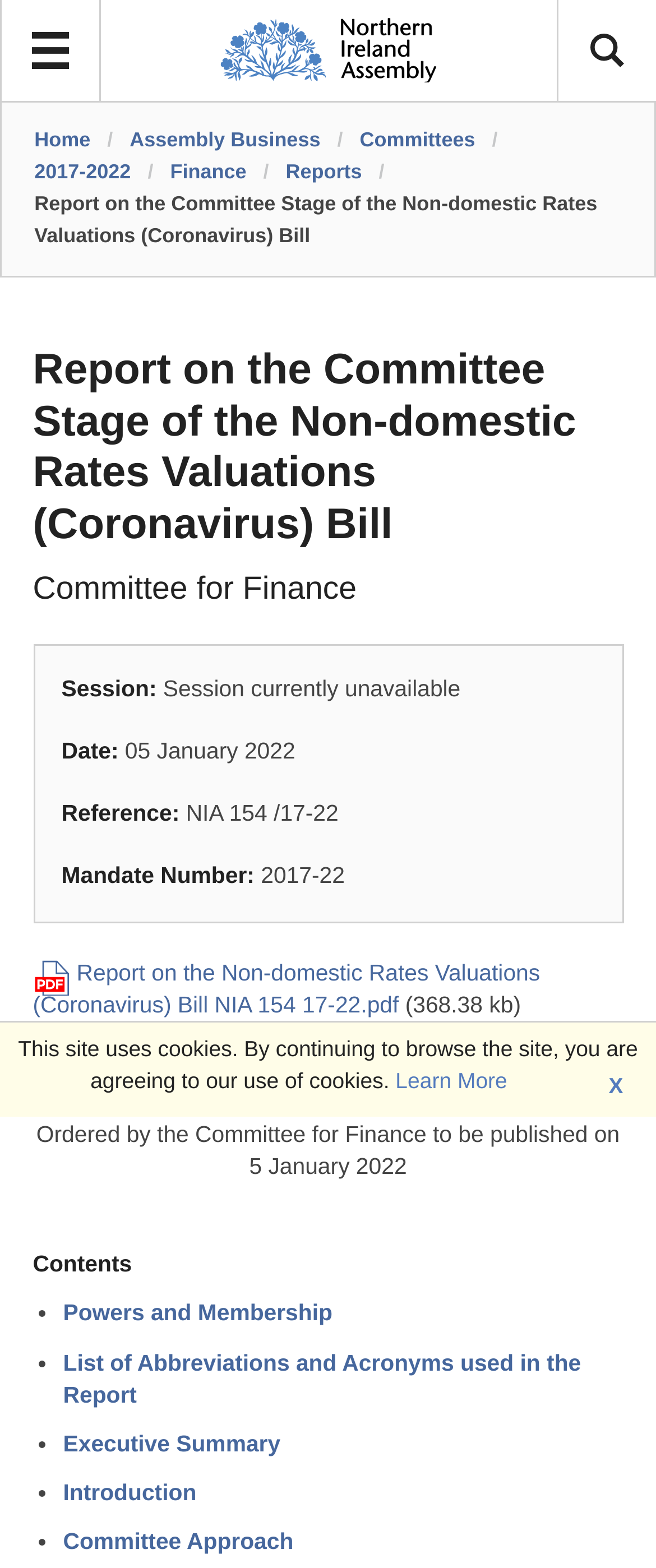Please identify the webpage's heading and generate its text content.

Report on the Committee Stage of the Non-domestic Rates Valuations (Coronavirus) Bill